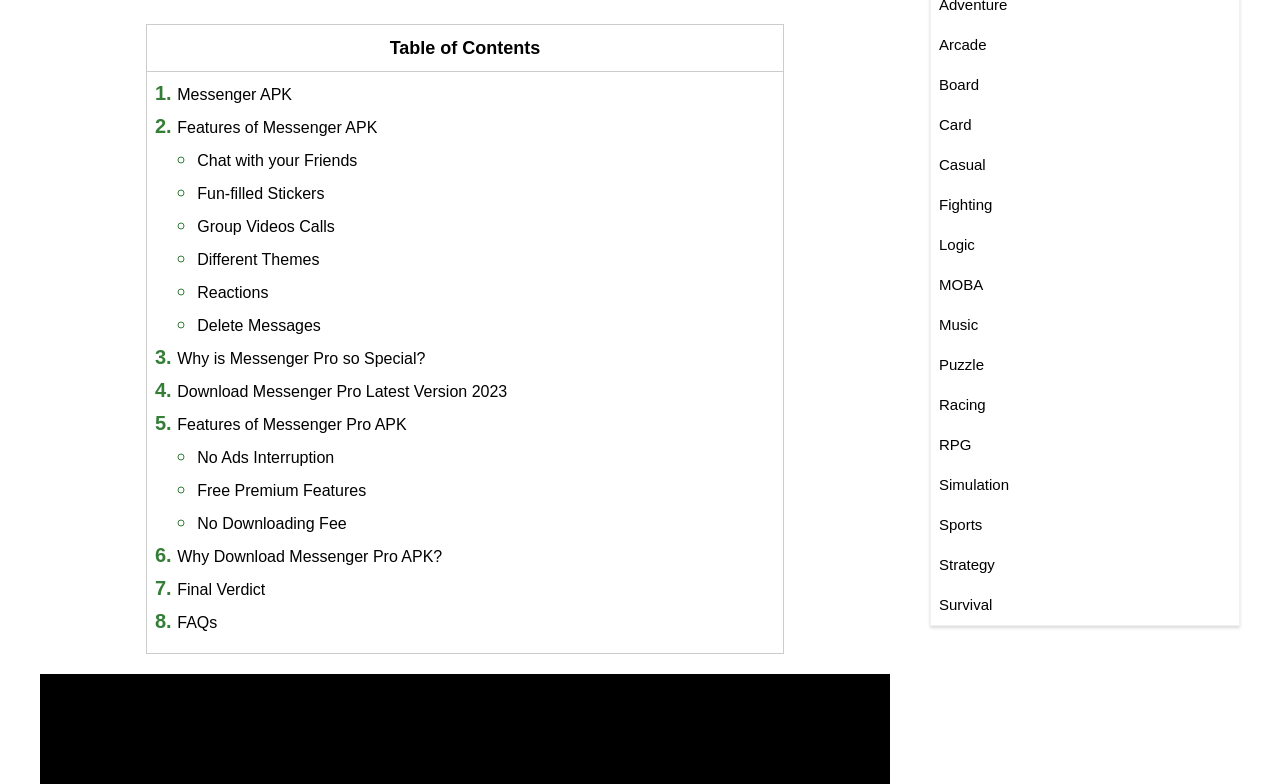Please provide the bounding box coordinates for the element that needs to be clicked to perform the following instruction: "Download Messenger Pro Latest Version 2023". The coordinates should be given as four float numbers between 0 and 1, i.e., [left, top, right, bottom].

[0.138, 0.489, 0.396, 0.51]